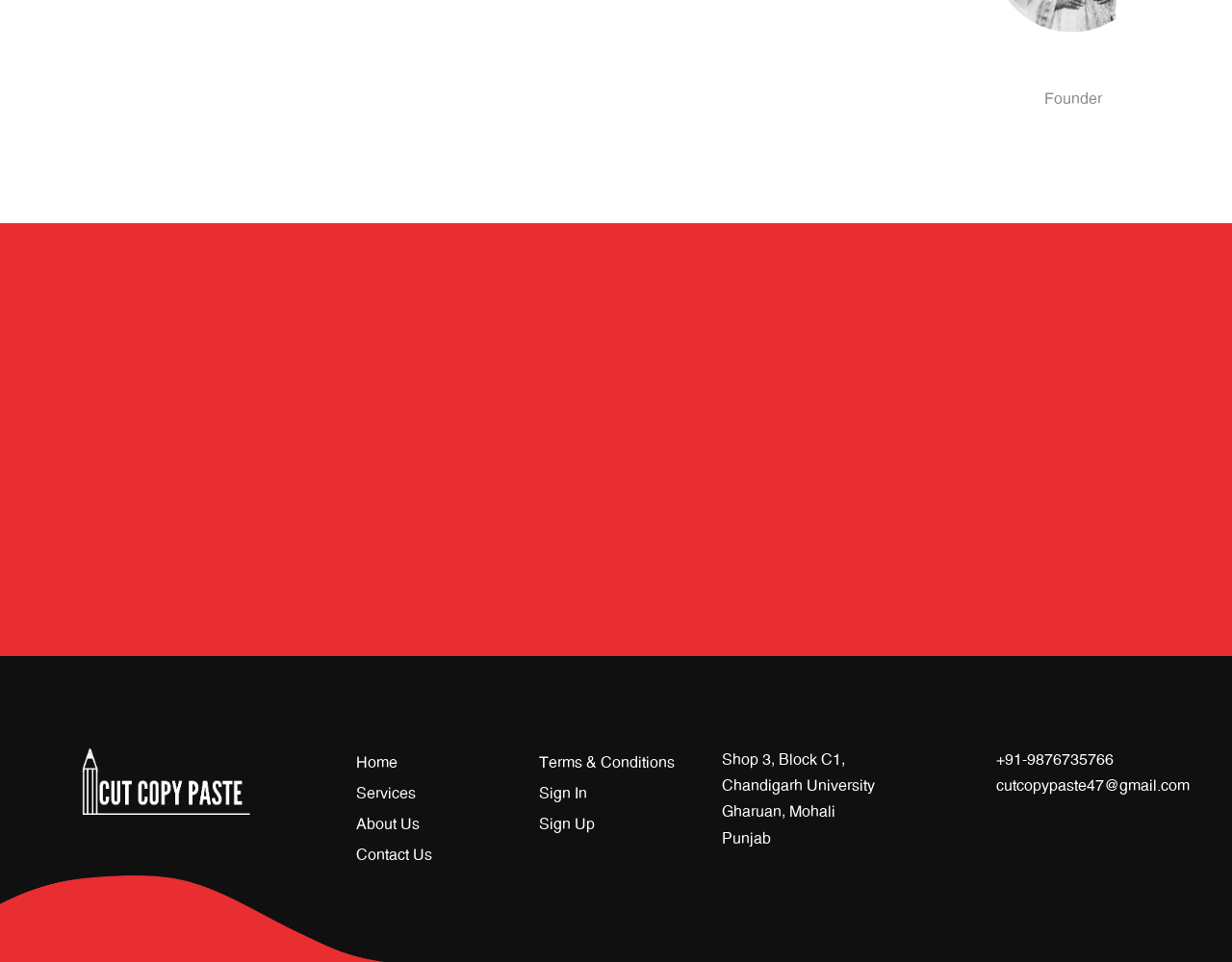What is the founder's name? Analyze the screenshot and reply with just one word or a short phrase.

Rakhi Thakur